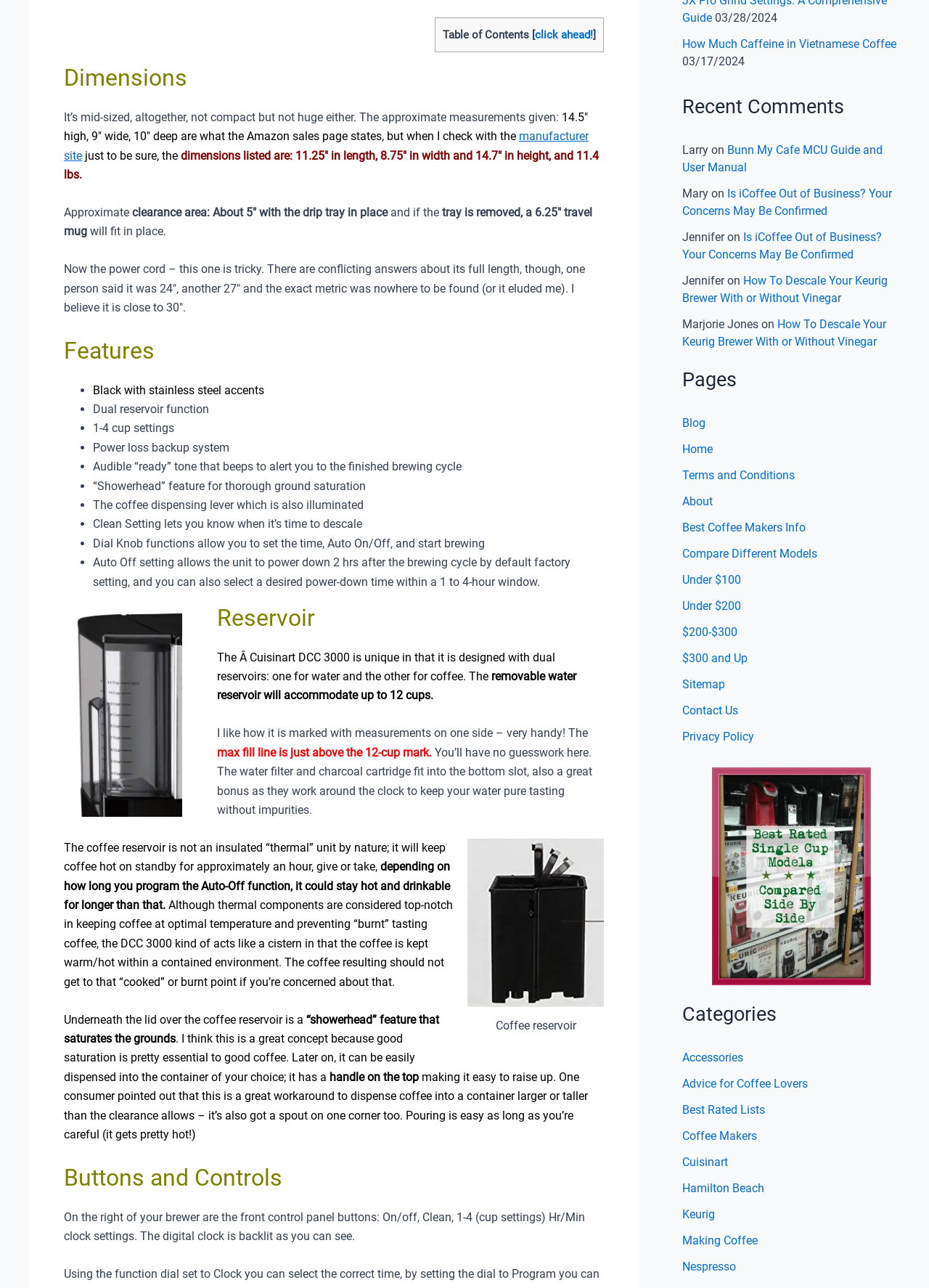Identify the bounding box coordinates of the clickable section necessary to follow the following instruction: "check the 'Terms and Conditions'". The coordinates should be presented as four float numbers from 0 to 1, i.e., [left, top, right, bottom].

[0.734, 0.364, 0.855, 0.374]